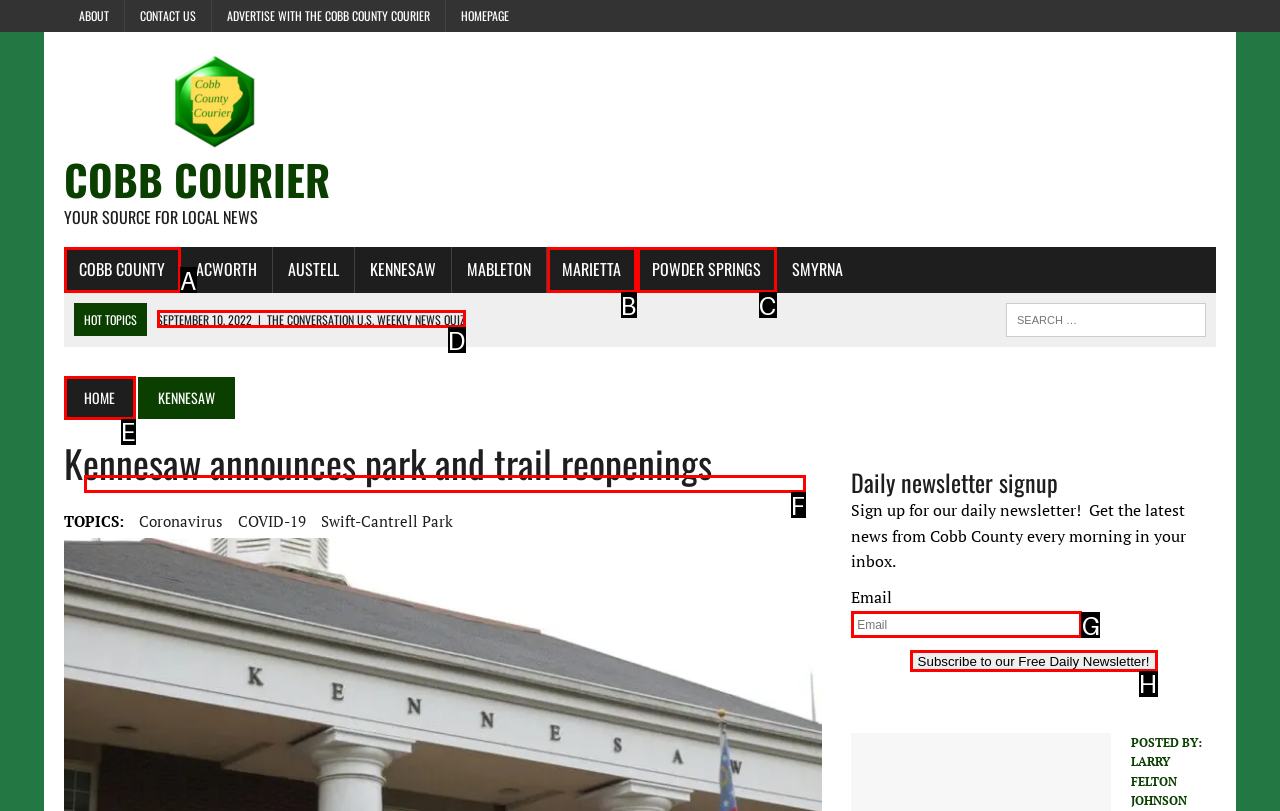From the available options, which lettered element should I click to complete this task: Subscribe to the daily newsletter?

H